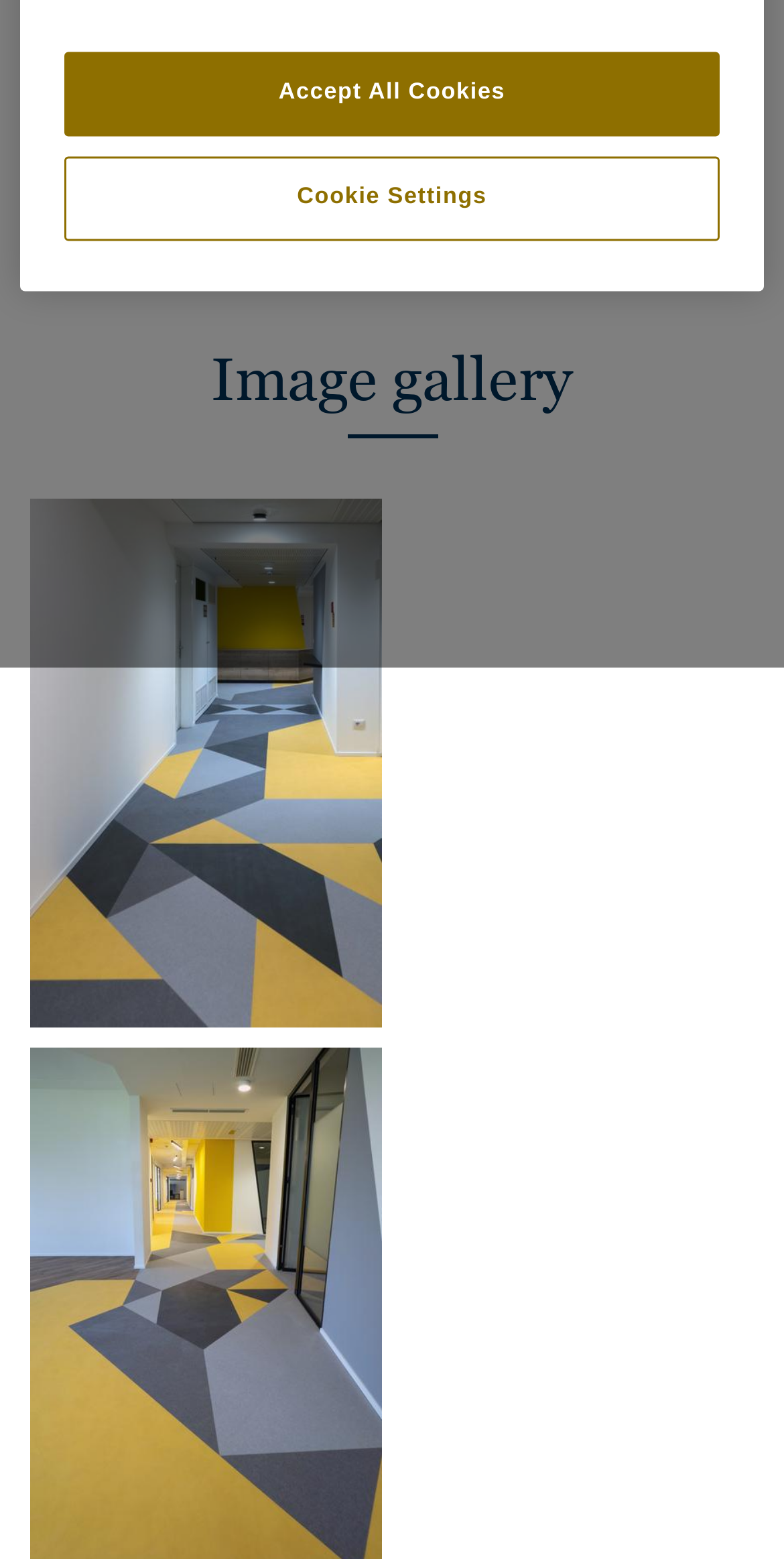Determine the bounding box coordinates for the UI element with the following description: "Accept All Cookies". The coordinates should be four float numbers between 0 and 1, represented as [left, top, right, bottom].

[0.081, 0.034, 0.919, 0.088]